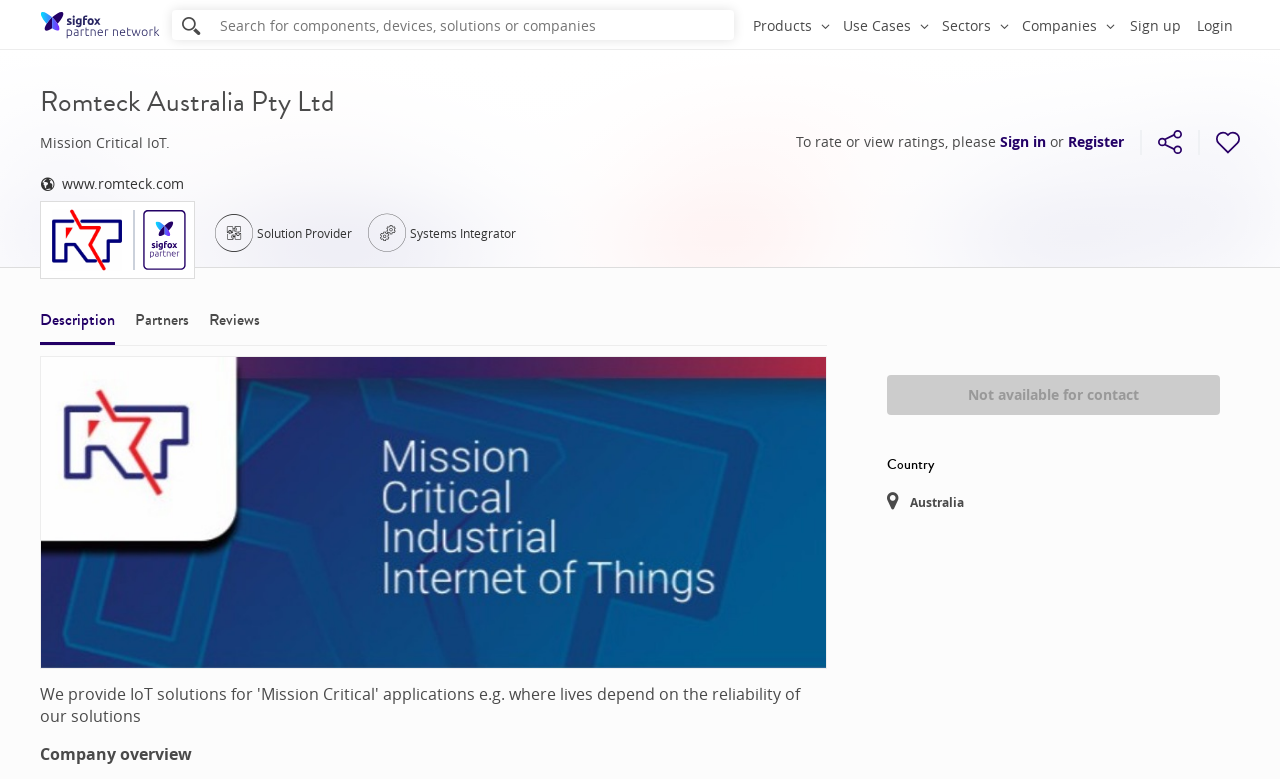Could you locate the bounding box coordinates for the section that should be clicked to accomplish this task: "Login".

[0.928, 0.0, 0.969, 0.063]